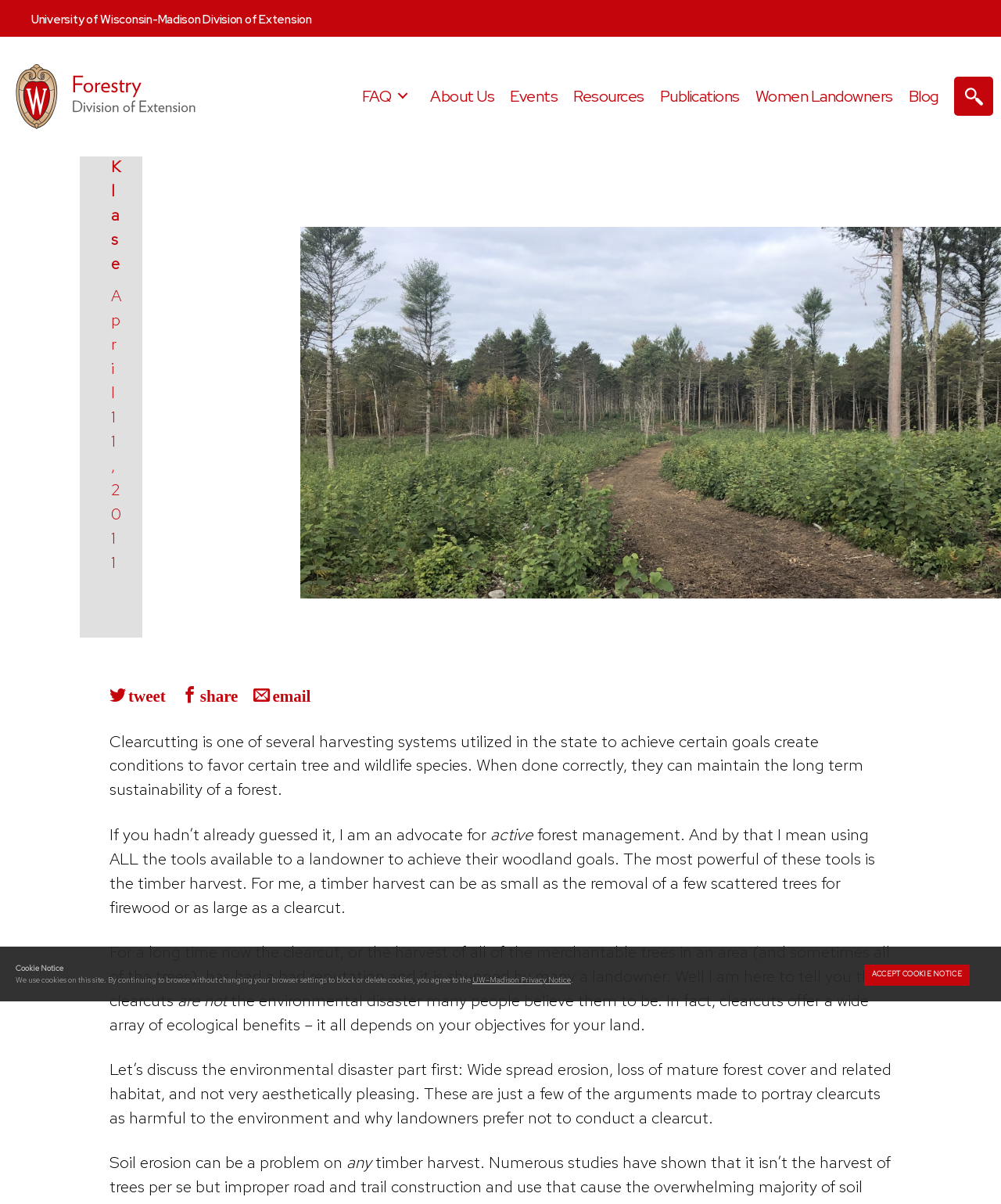Explain the webpage in detail, including its primary components.

The webpage is about "Ode to a clearcut" by UW-Madison Extension Forestry. At the top, there is a cookie notice dialog with a heading, a paragraph of text, a link to the UW-Madison Privacy Notice, and an "Accept cookie notice" button. Below the cookie notice, there are two links: one to the University of Wisconsin-Madison Division of Extension and another to the University of Wisconsin division of extension forestry logo, which is also an image.

On the top-left side, there is a horizontal navigation menu with links to "FAQ", "About Us", "Events", "Resources", "Publications", "Women Landowners", and "Blog". On the top-right side, there is a search button.

The main content of the webpage is an article titled "Ode to a clearcut" with a heading and an image of an aspen clearcut. The article is written by Bill Klase and was published on April 11, 2011. There are social media links to tweet, share, and email the article.

The article discusses clearcutting as a harvesting system used in forestry to achieve certain goals, such as creating conditions to favor certain tree and wildlife species. The author advocates for active forest management, including the use of timber harvests, and argues that clearcuts are not the environmental disaster many people believe them to be. The article goes on to discuss the potential environmental benefits of clearcuts, including the creation of habitat for certain species, and addresses concerns about soil erosion and the loss of mature forest cover.